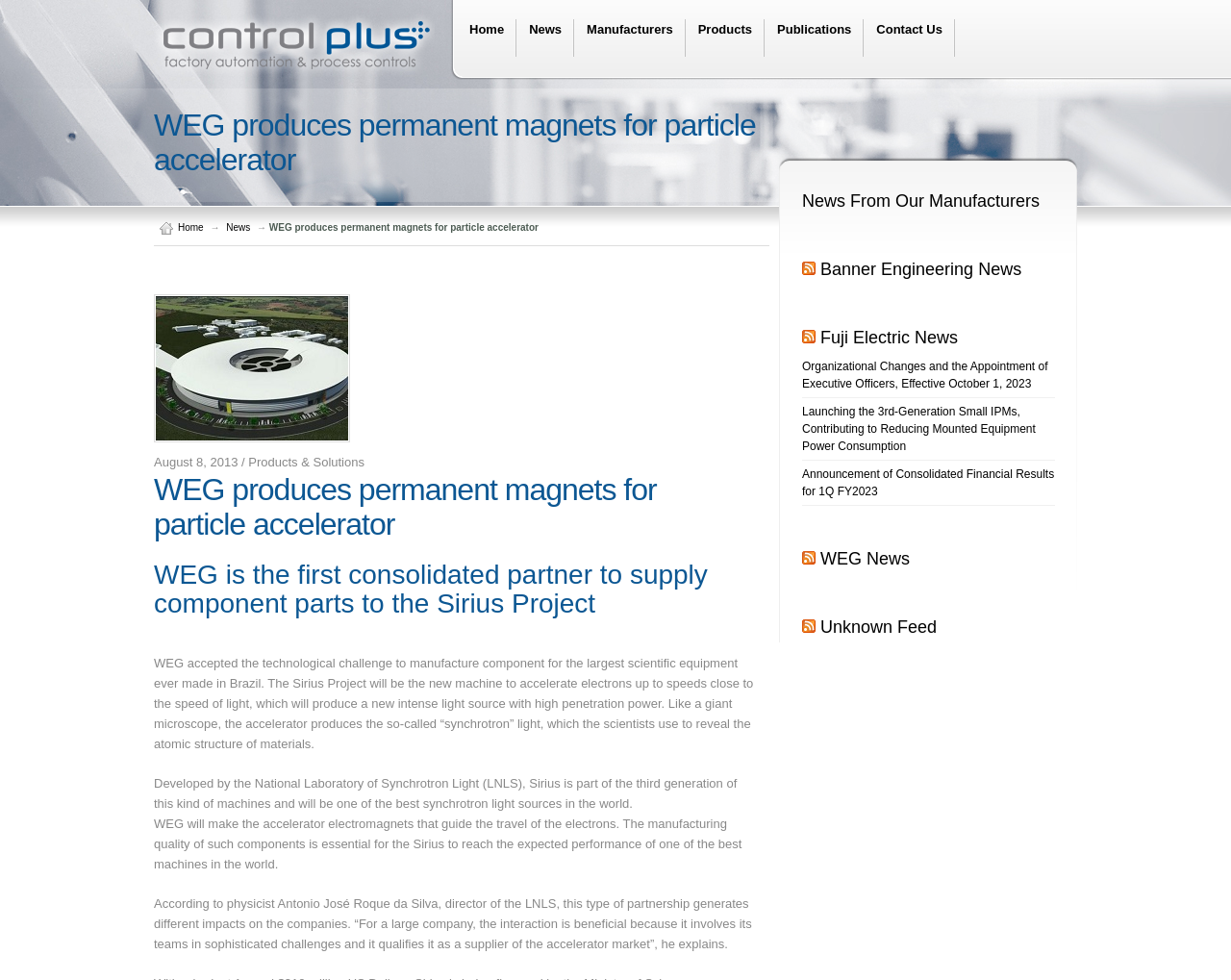What is the purpose of WEG?
Please give a detailed and elaborate explanation in response to the question.

The webpage mentions that WEG produces permanent magnets for particle accelerator, which suggests that the purpose of WEG is to manufacture these magnets.